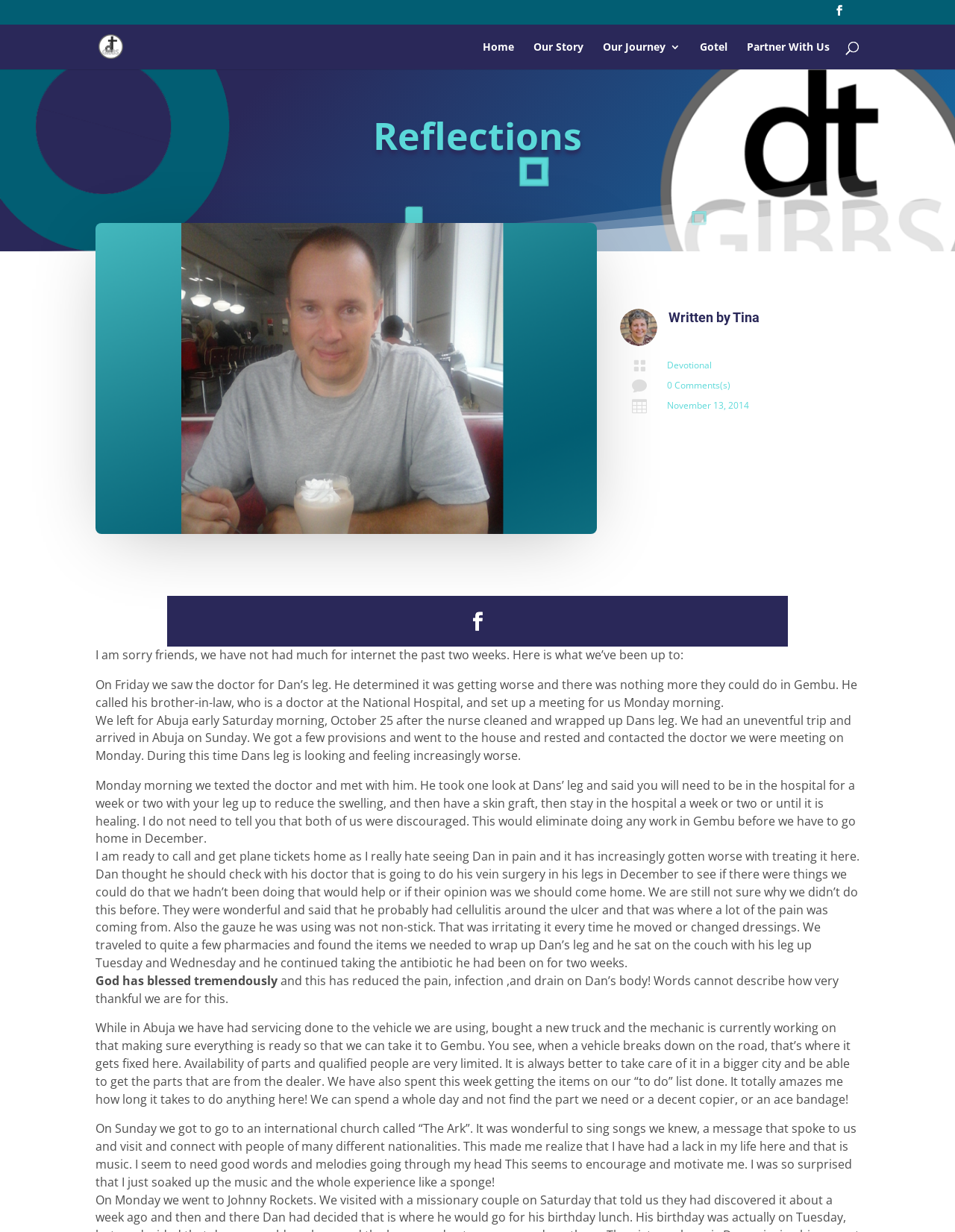Please determine the bounding box coordinates for the element that should be clicked to follow these instructions: "Click the 'Devotional' link".

[0.699, 0.291, 0.745, 0.301]